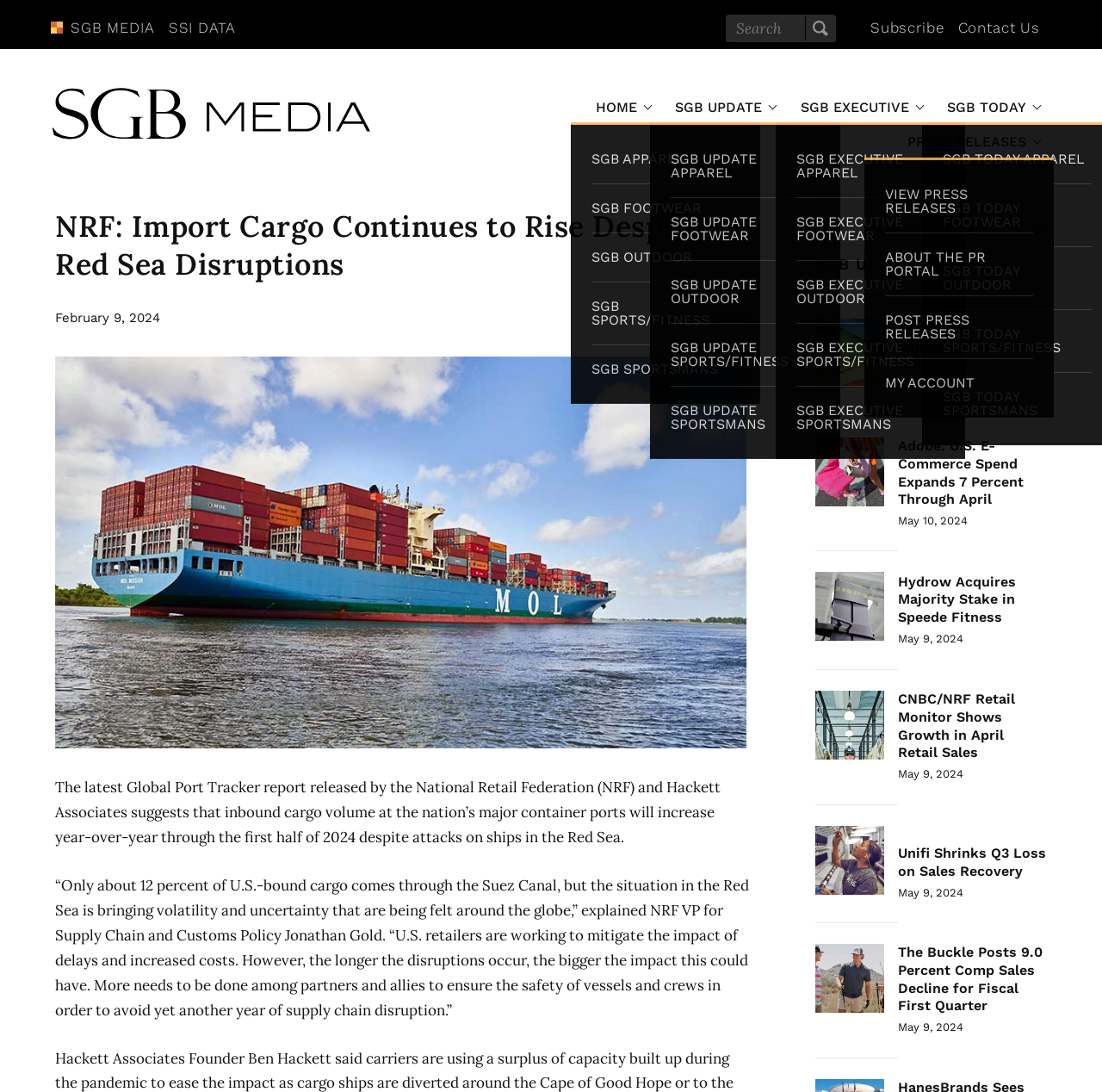Determine the main headline from the webpage and extract its text.

NRF: Import Cargo Continues to Rise Despite Red Sea Disruptions